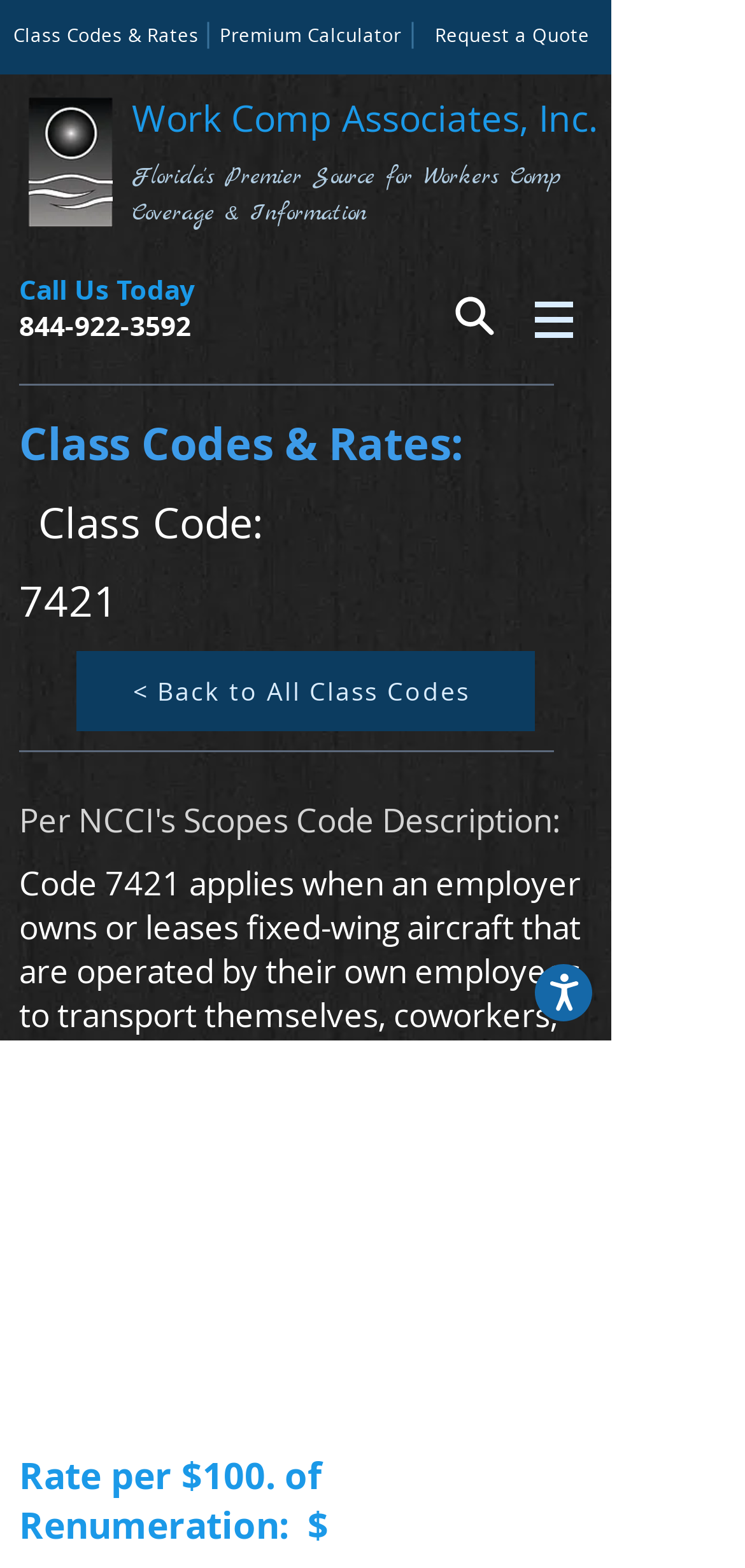Please find and give the text of the main heading on the webpage.

Class Codes & Rates: